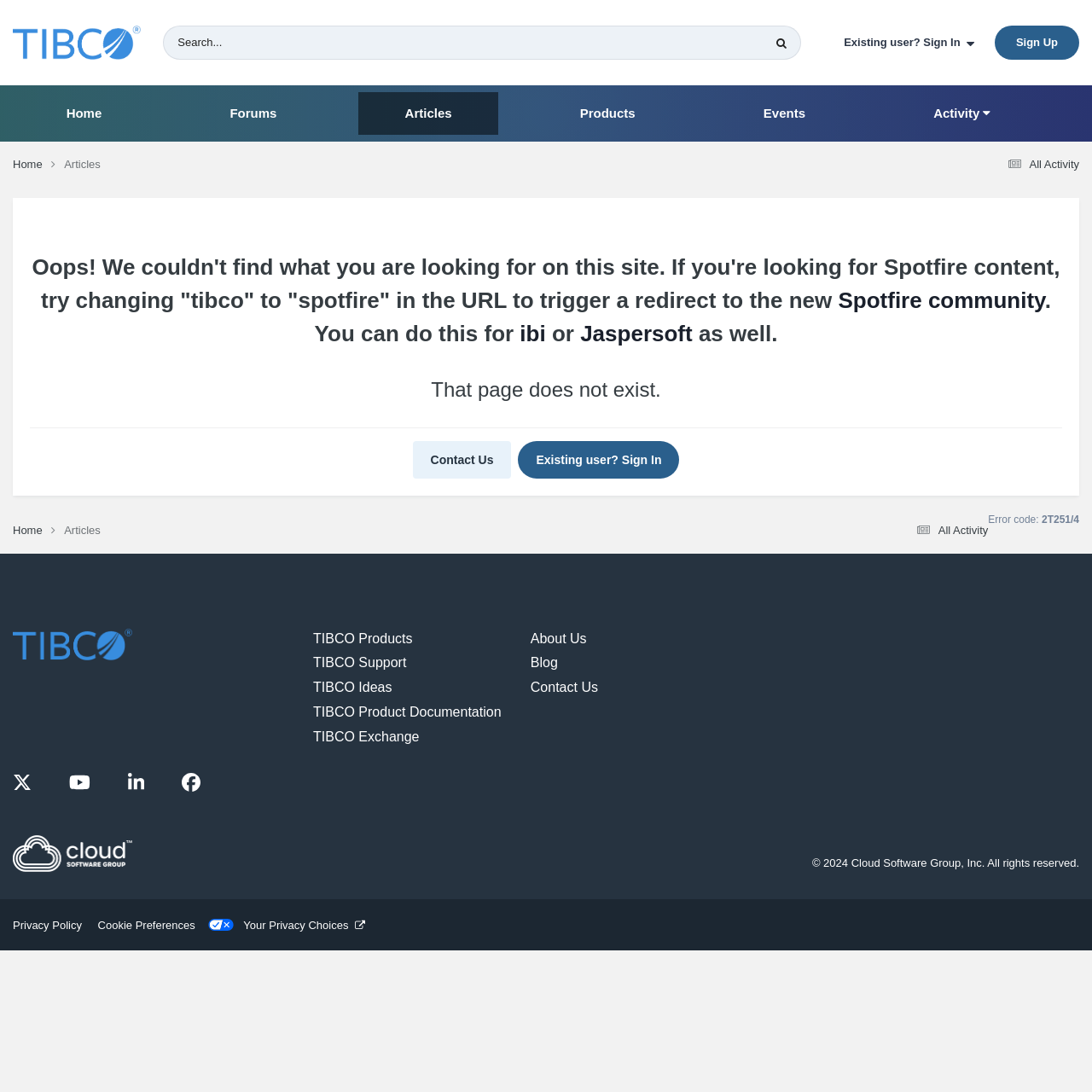Extract the bounding box coordinates of the UI element described: "Sign Up". Provide the coordinates in the format [left, top, right, bottom] with values ranging from 0 to 1.

[0.911, 0.023, 0.988, 0.055]